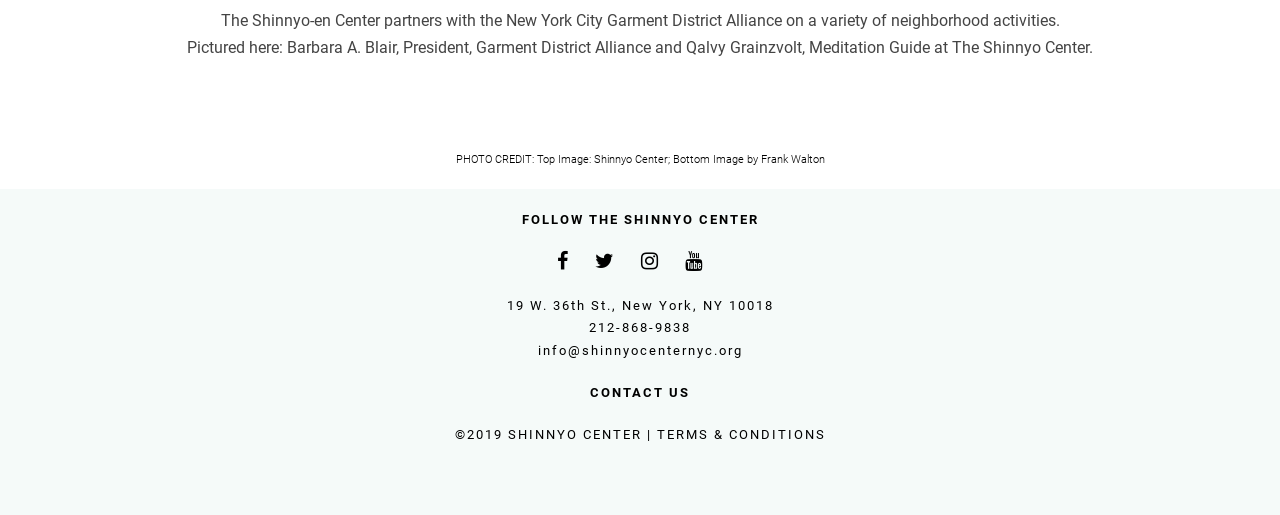Please give a one-word or short phrase response to the following question: 
What is the name of the president of the Garment District Alliance?

Barbara A. Blair